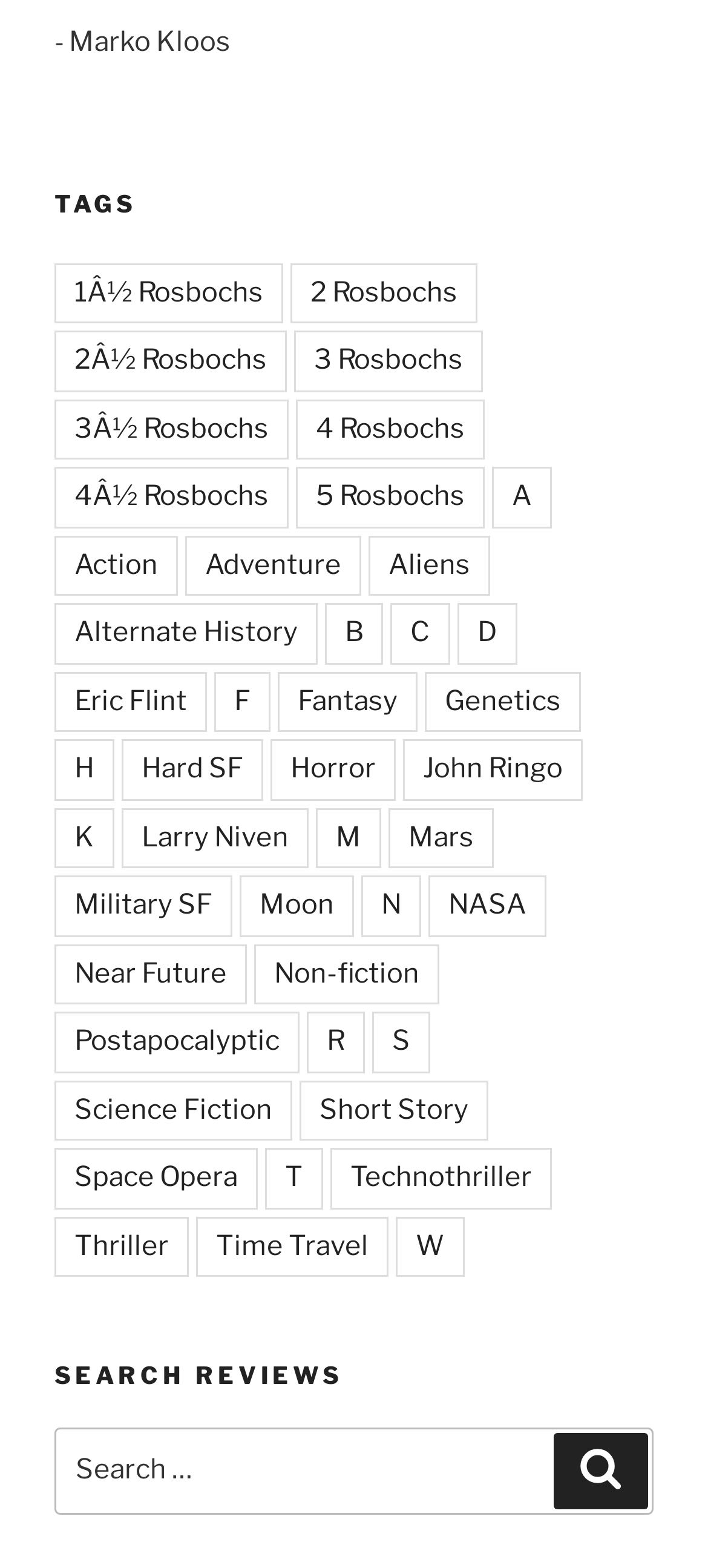Please identify the bounding box coordinates of the region to click in order to complete the given instruction: "Click on 'Main Street ROI'". The coordinates should be four float numbers between 0 and 1, i.e., [left, top, right, bottom].

None